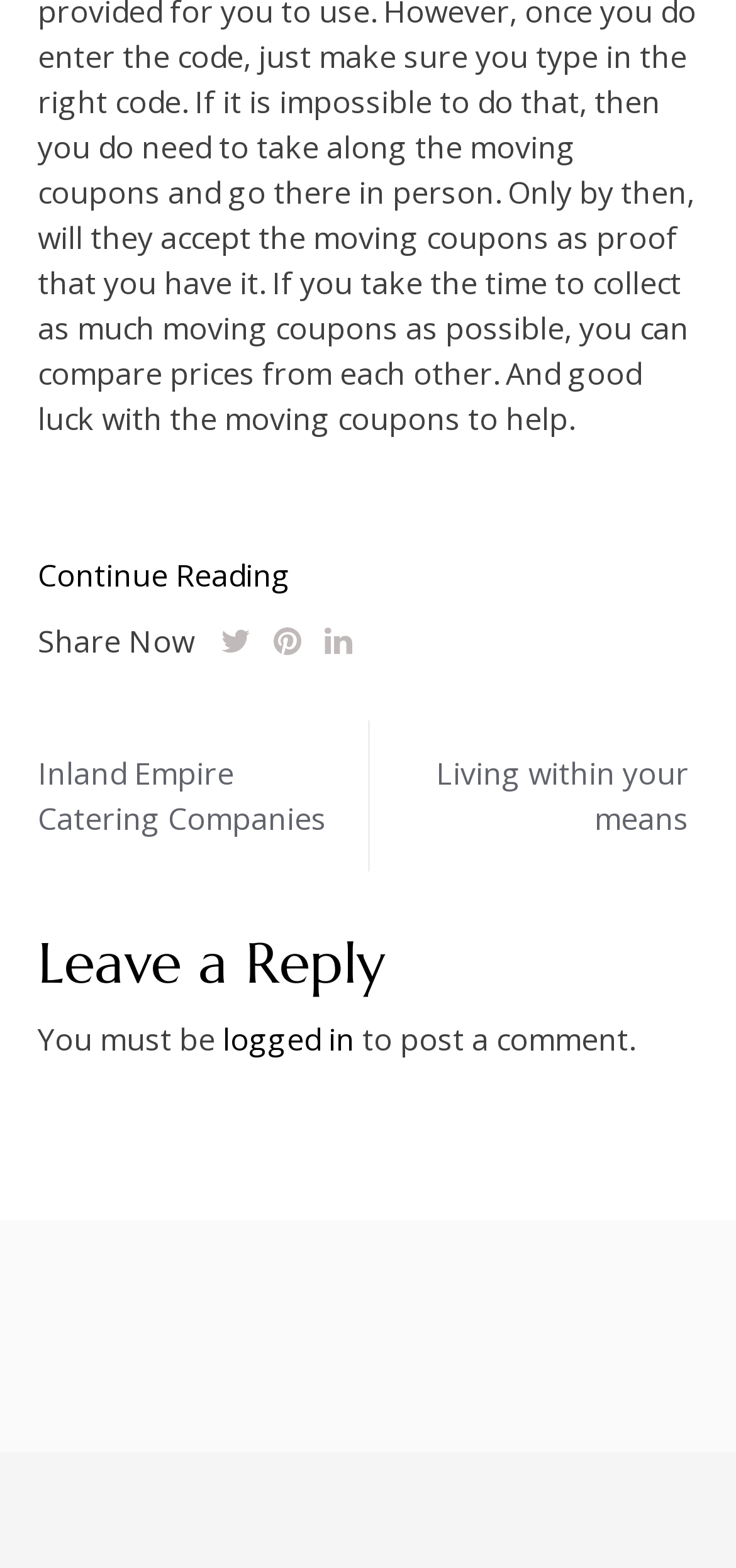Please analyze the image and give a detailed answer to the question:
How many links are in the post navigation section?

The post navigation section contains two links, 'Inland Empire Catering Companies' and 'Living within your means', which are likely related to previous or next posts.